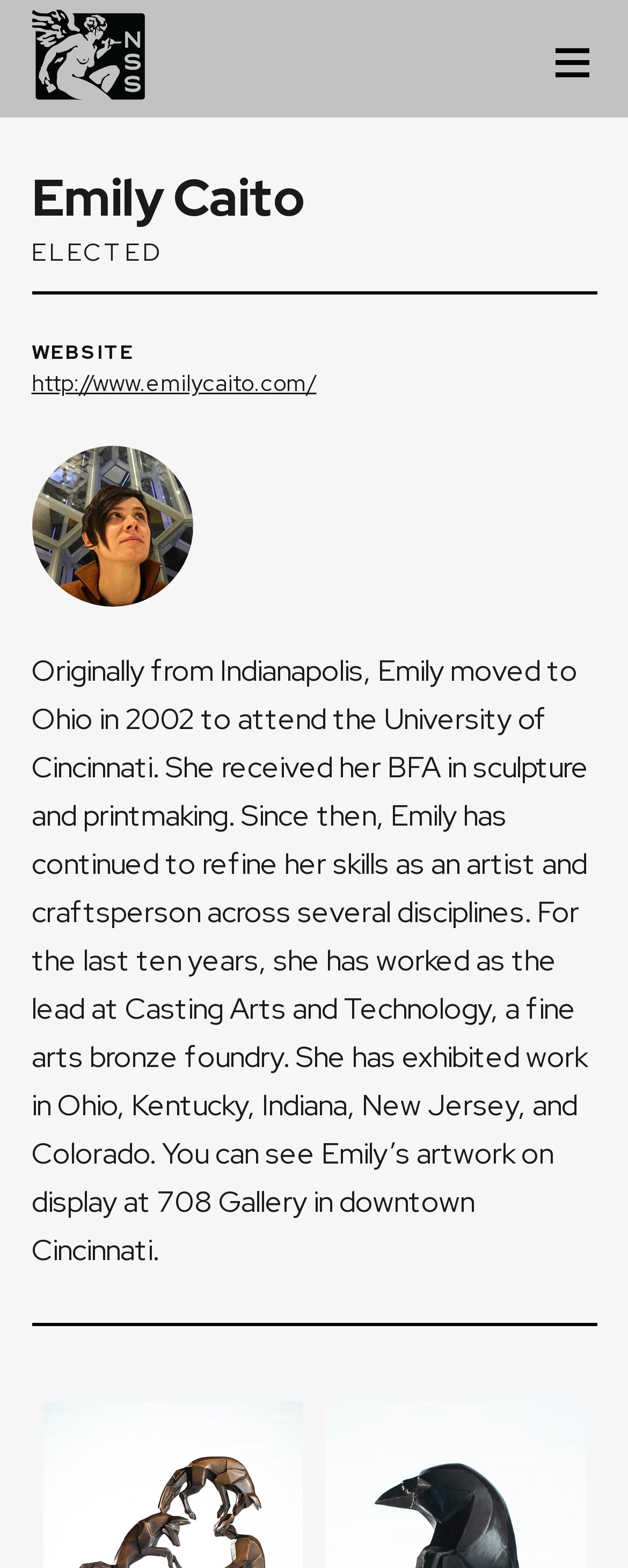Please examine the image and answer the question with a detailed explanation:
What is Emily's profession?

Based on the webpage, Emily Caito is an author at National Sculpture Society, and her bio mentions that she received her BFA in sculpture and printmaking, and has worked as the lead at Casting Arts and Technology, a fine arts bronze foundry, indicating that her profession is a sculptor.